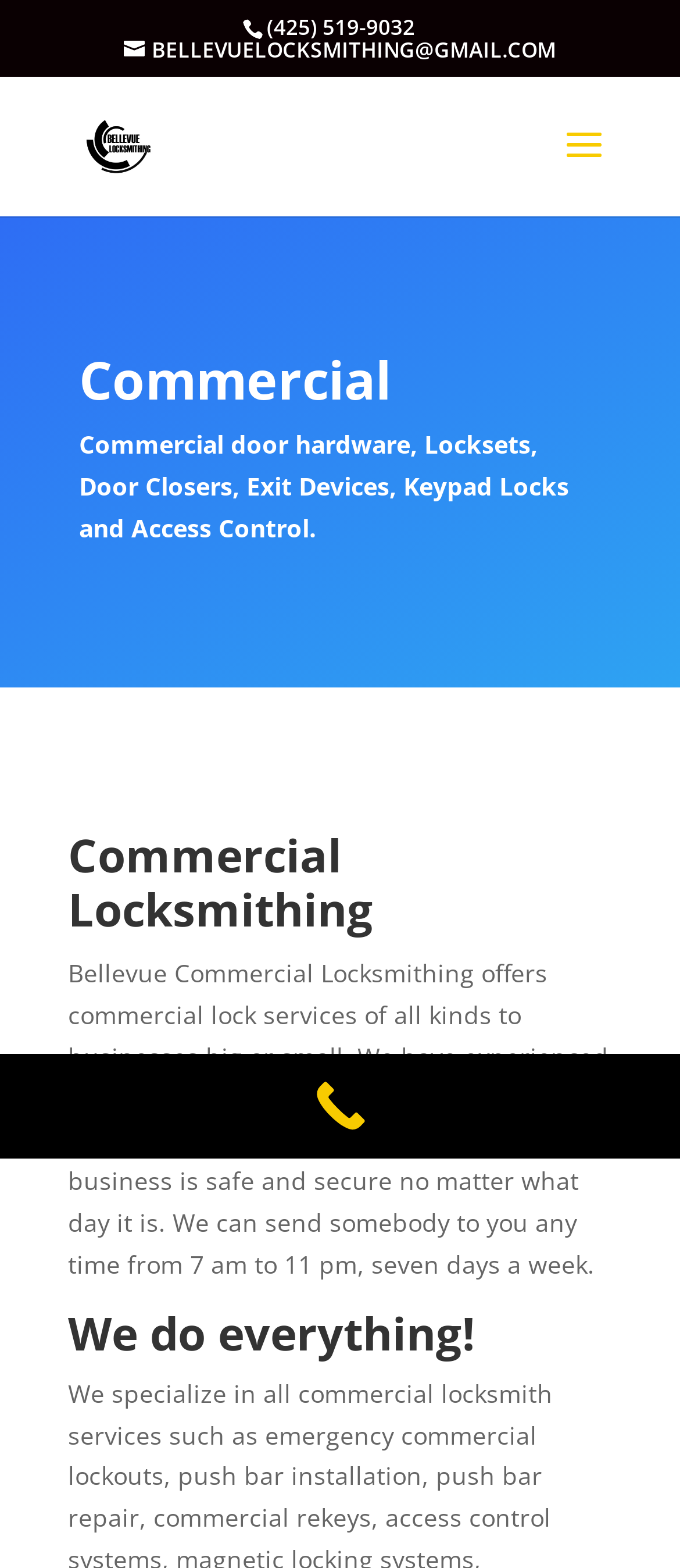What are the business hours of Bellevue Locksmithing?
Please answer the question with a detailed and comprehensive explanation.

I found the business hours by reading the static text element with the bounding box coordinates [0.1, 0.61, 0.895, 0.817], which mentions that they can send somebody to you any time from 7 am to 11 pm, seven days a week.